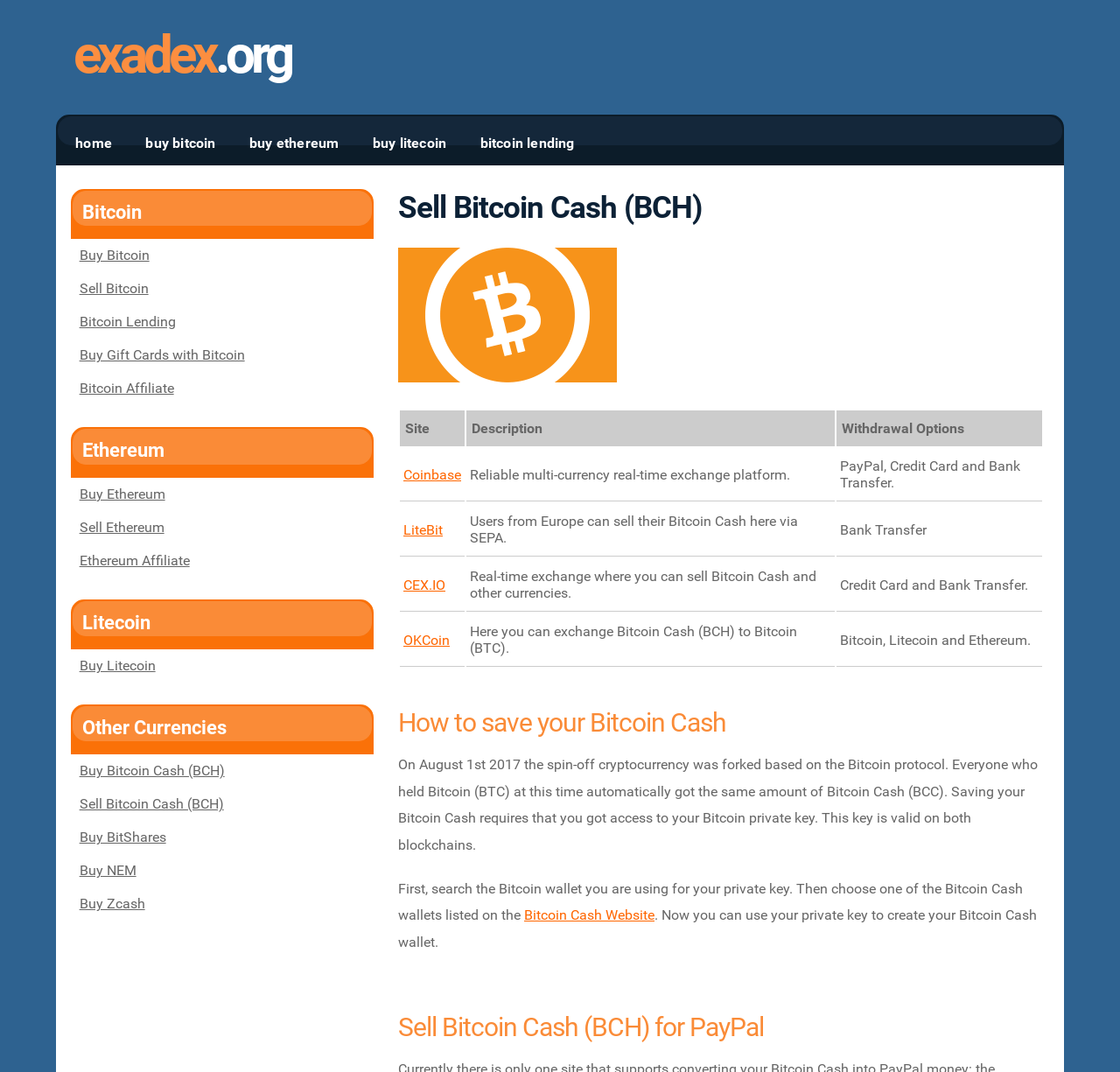What is the purpose of the webpage?
Offer a detailed and full explanation in response to the question.

The webpage's meta description and content suggest that its primary purpose is to facilitate the sale of Bitcoin Cash for various payment methods, including PayPal.